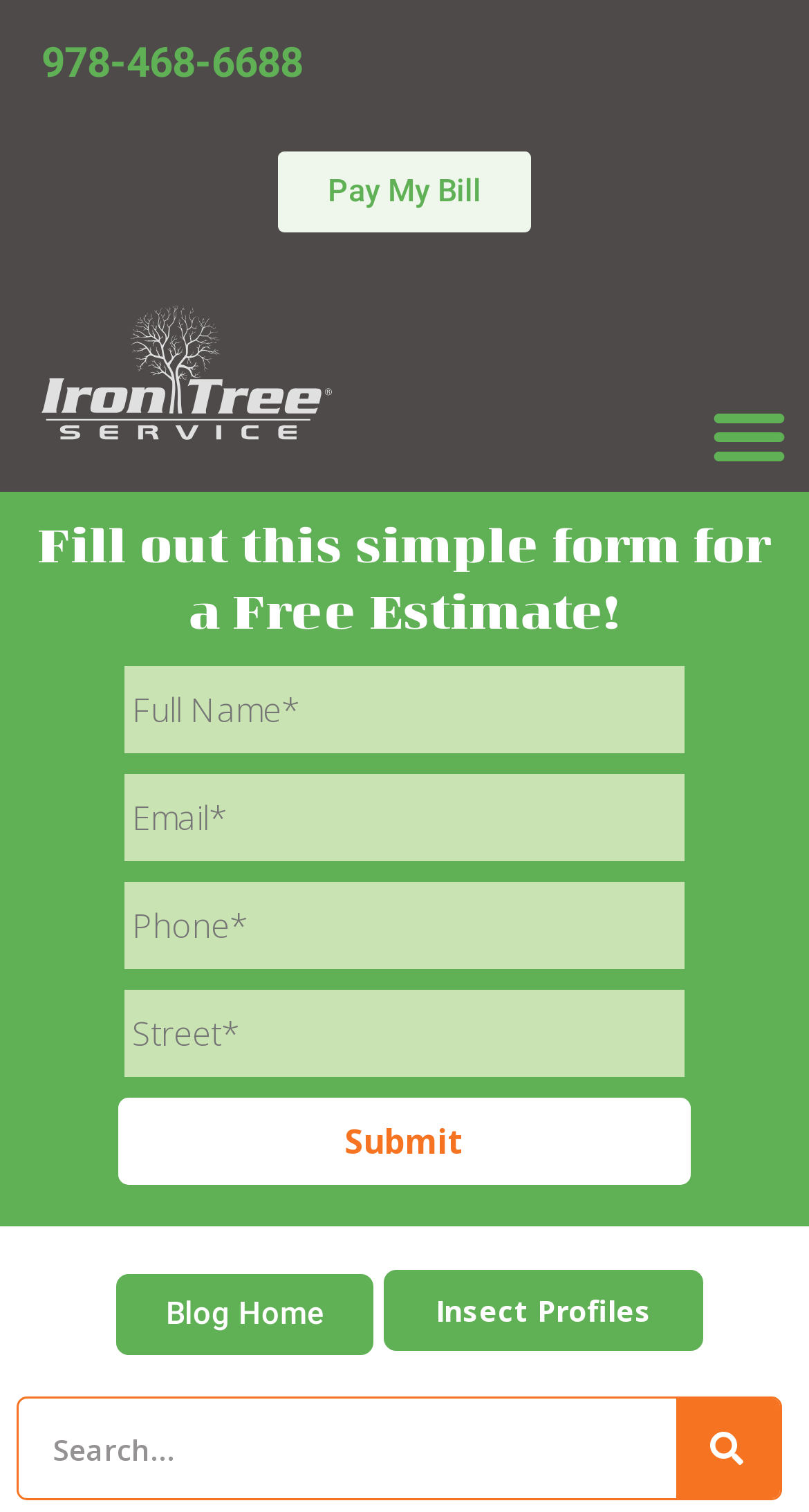Please answer the following question using a single word or phrase: 
What is the phone number on the top?

978-468-6688